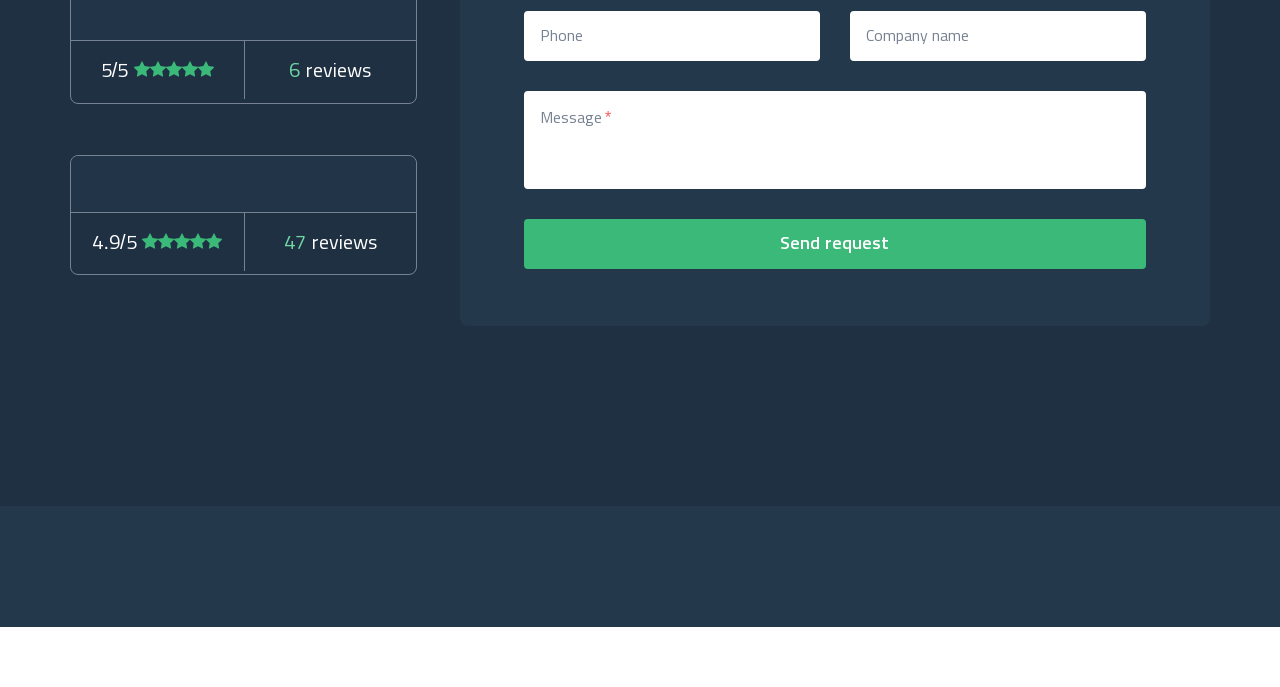How many reviews does the company have?
Using the image, give a concise answer in the form of a single word or short phrase.

47